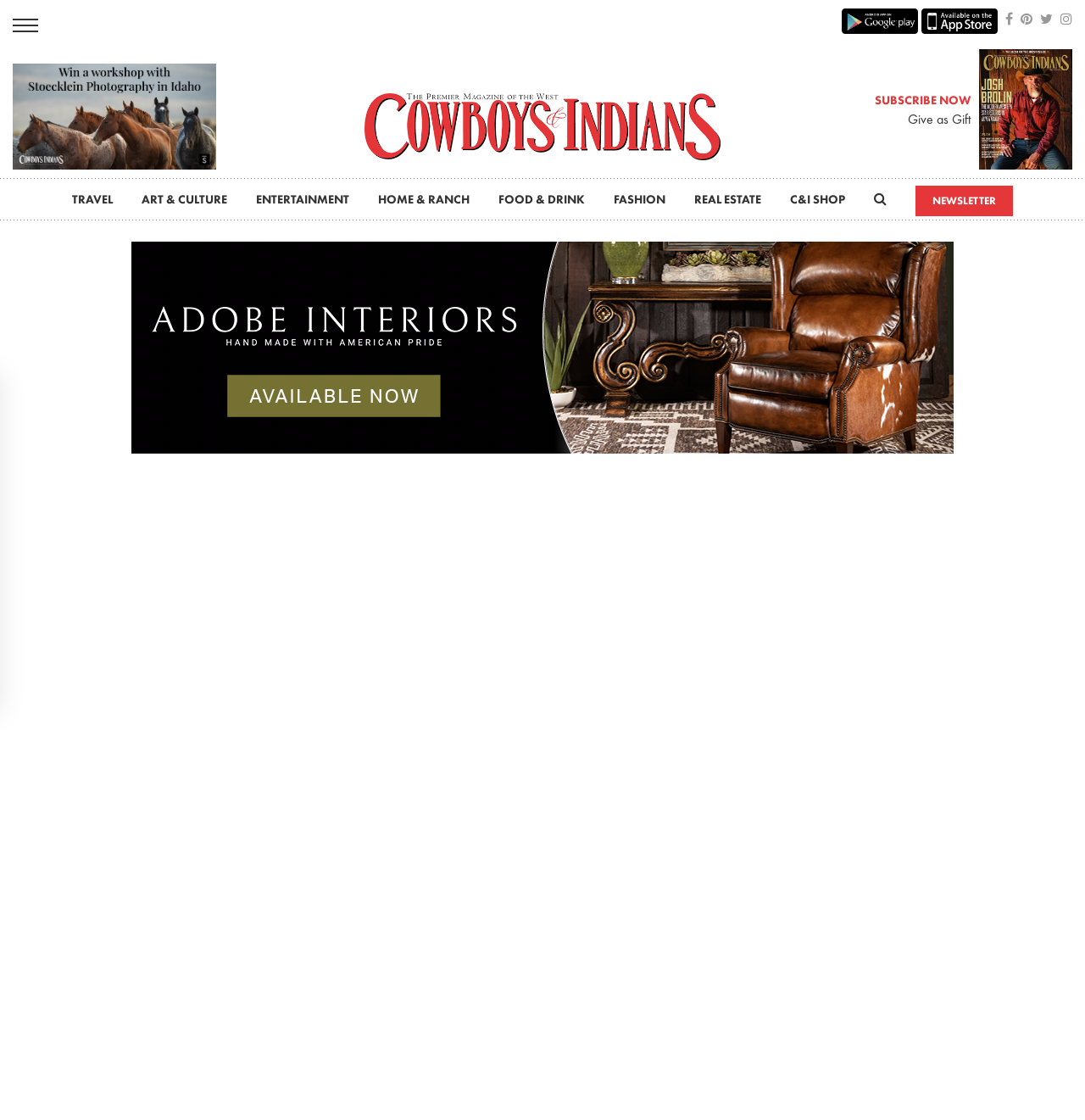Elaborate on the different components and information displayed on the webpage.

The webpage is about country music icon Reba McEntire preparing a sitcom pilot for the 2024-25 TV season. At the top right corner, there are several links to different categories, including TRAVEL, ART & CULTURE, ENTERTAINMENT, HOME & RANCH, FOOD & DRINK, FASHION, and REAL ESTATE. Below these links, there are five social media icons. 

On the left side, there is a link to Cowboys and Indians Magazine, and below it, there are two more links. At the top center, there are two more social media icons and a search icon. 

In the main content area, there is a heading that reads "Reba McEntire Aims for Another Sitcom Success". Below the heading, there is an advertisement iframe that takes up most of the page. The advertisement contains an image that spans almost the entire width of the page. 

At the bottom right corner, there are links to SUBSCRIBE NOW, Give as Gift, and a button with a downward arrow icon. There is also a newsletter sign-up section with the label "NEWSLETTER".